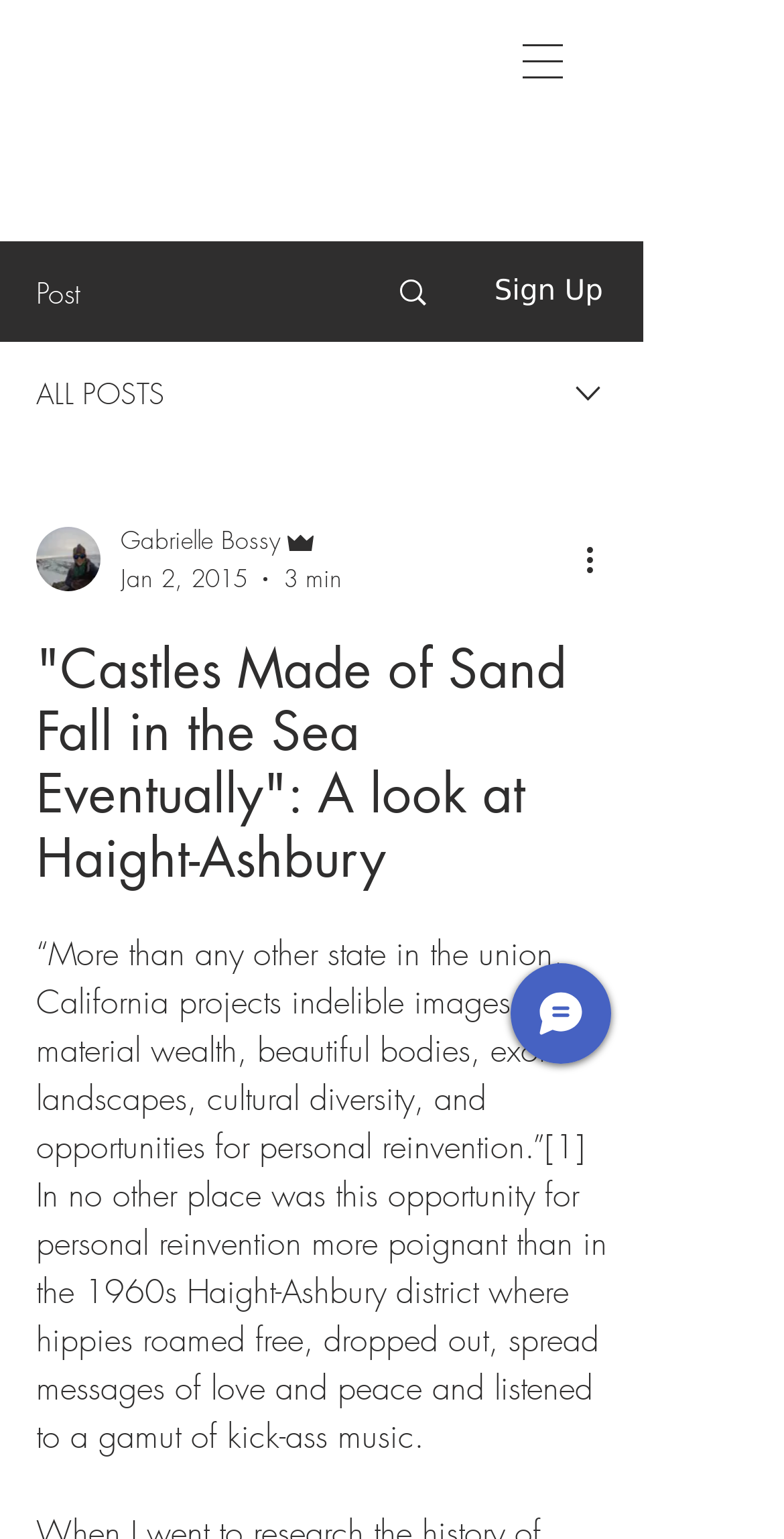How many minutes does it take to read the article?
Please answer the question as detailed as possible.

I found the reading time of the article by looking at the combobox element, which contains the writer's picture, name, date, and reading time. The reading time '3 min' is listed as a generic element, indicating that it is the estimated time it takes to read the article.